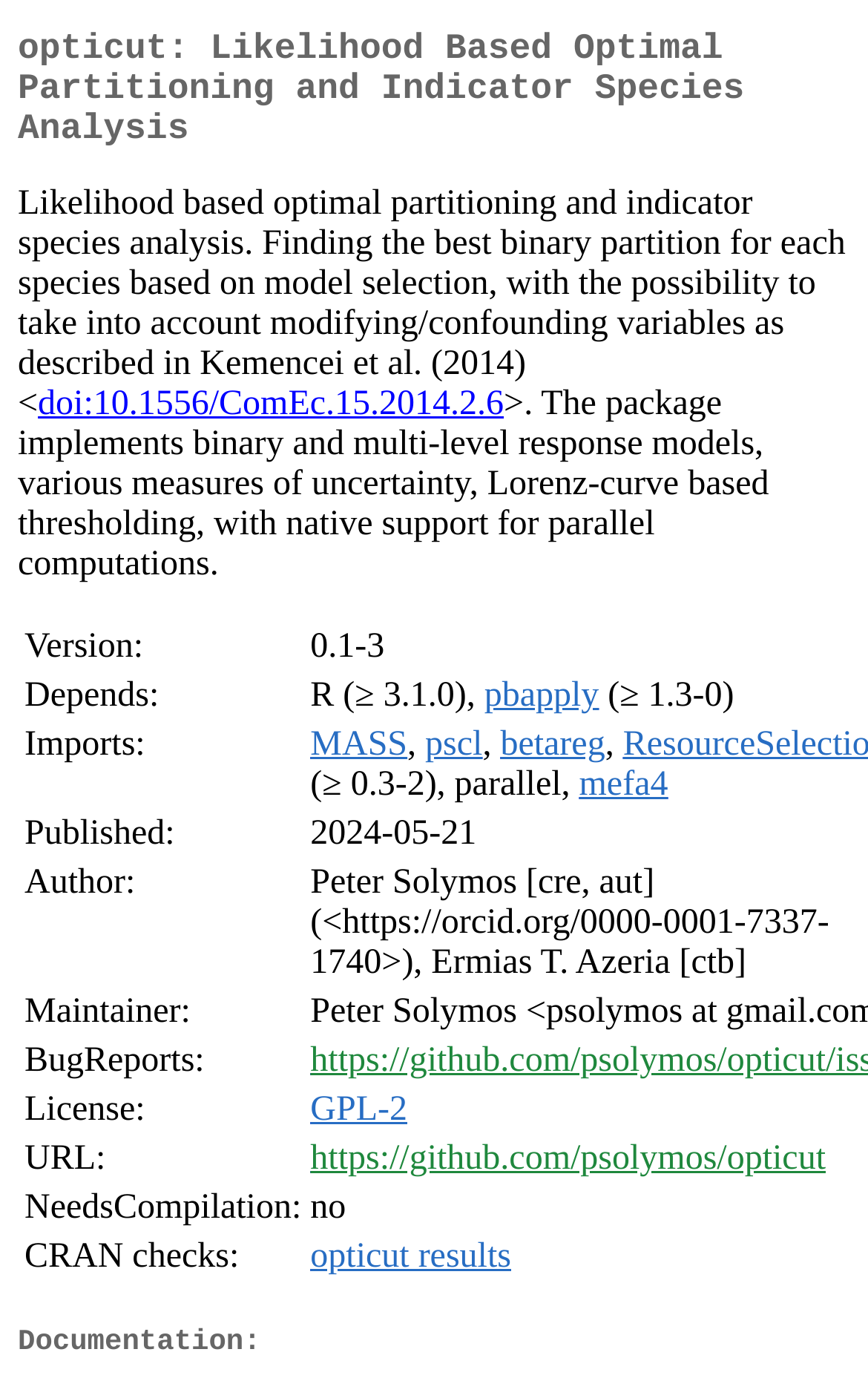Locate the bounding box coordinates of the clickable region necessary to complete the following instruction: "Explore the congress website". Provide the coordinates in the format of four float numbers between 0 and 1, i.e., [left, top, right, bottom].

None